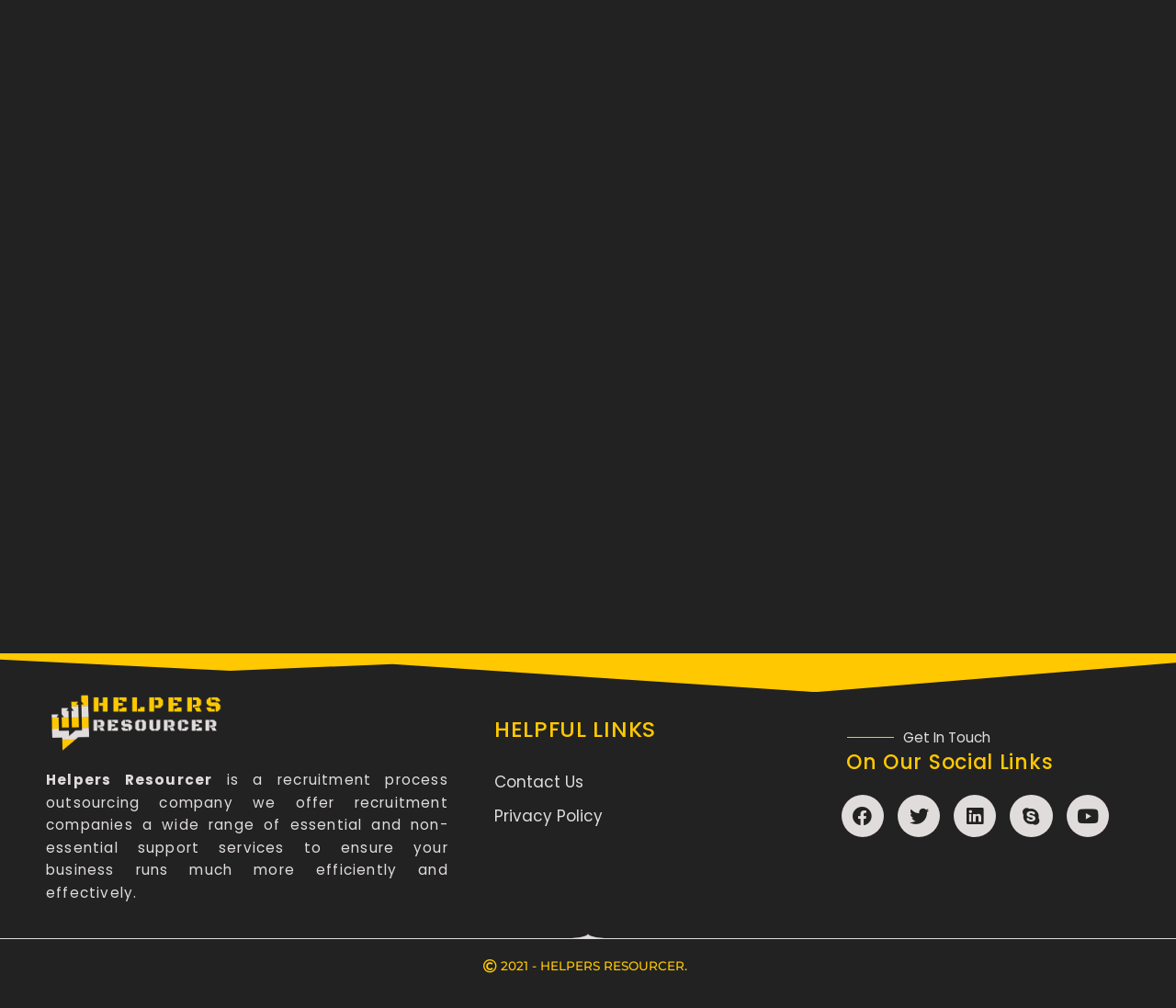Point out the bounding box coordinates of the section to click in order to follow this instruction: "Click the Instagram Icon".

None